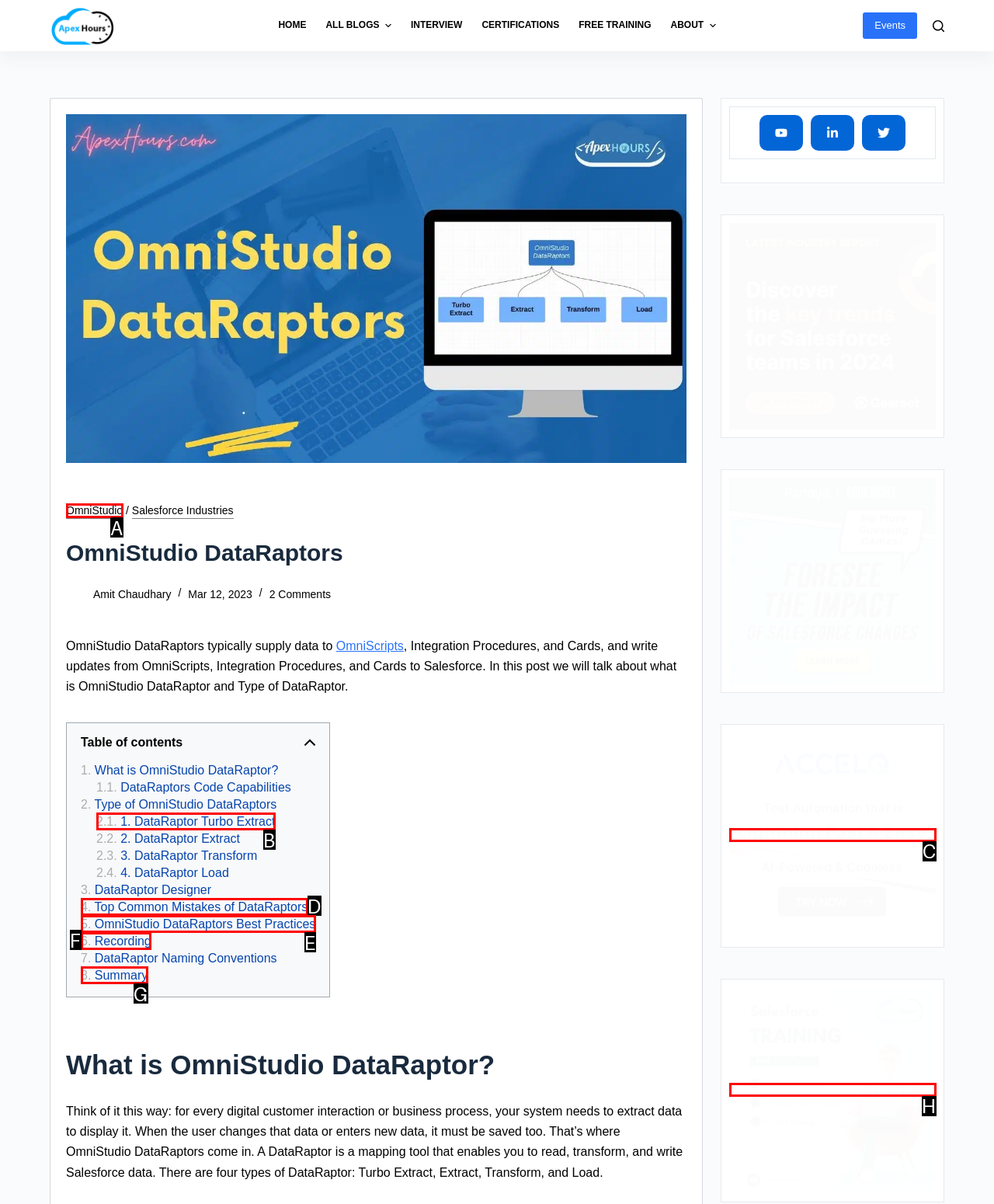From the given choices, indicate the option that best matches: title="Accelq"
State the letter of the chosen option directly.

C